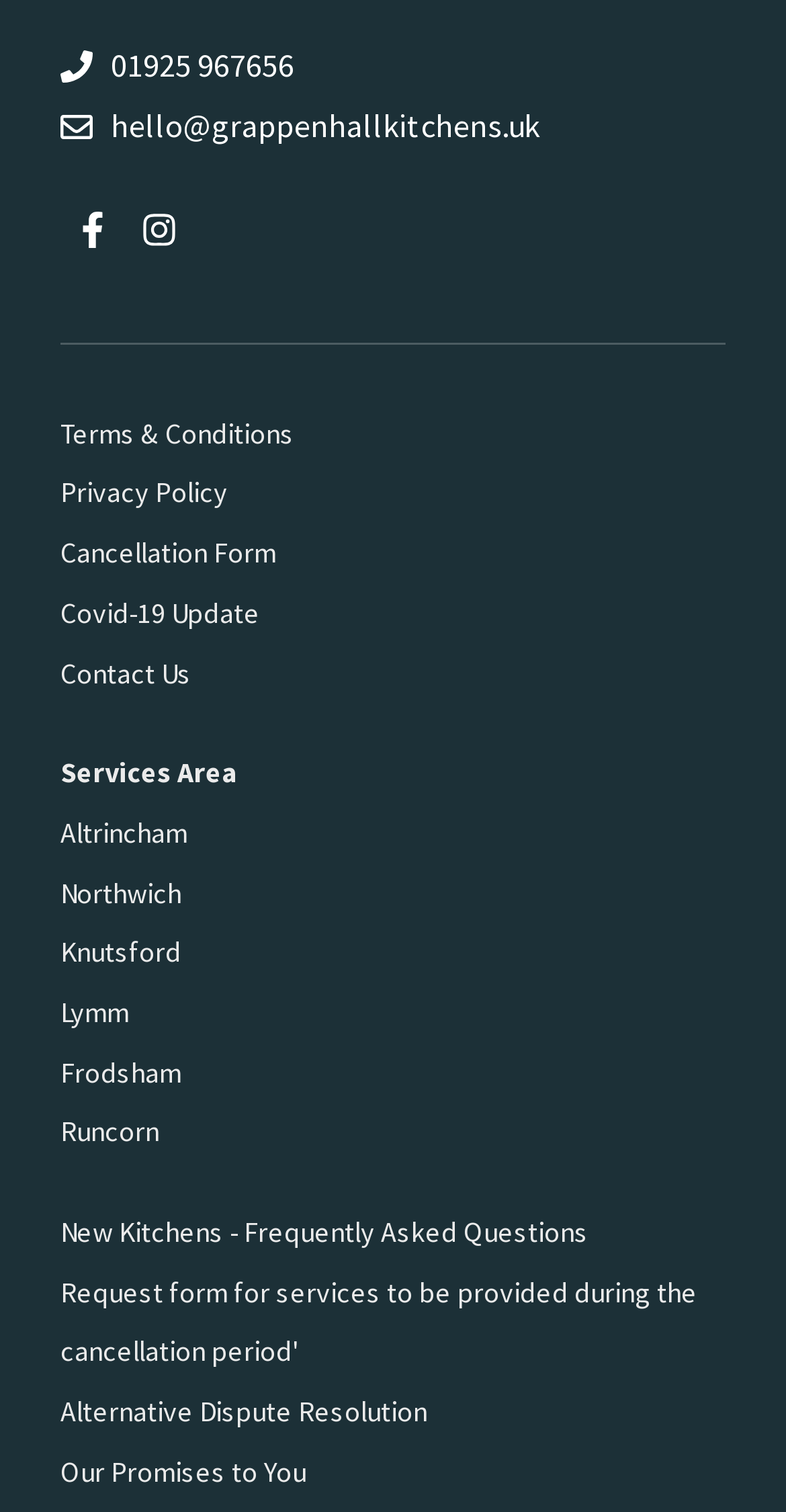Please locate the bounding box coordinates of the element's region that needs to be clicked to follow the instruction: "View terms and conditions". The bounding box coordinates should be provided as four float numbers between 0 and 1, i.e., [left, top, right, bottom].

[0.077, 0.268, 0.923, 0.307]